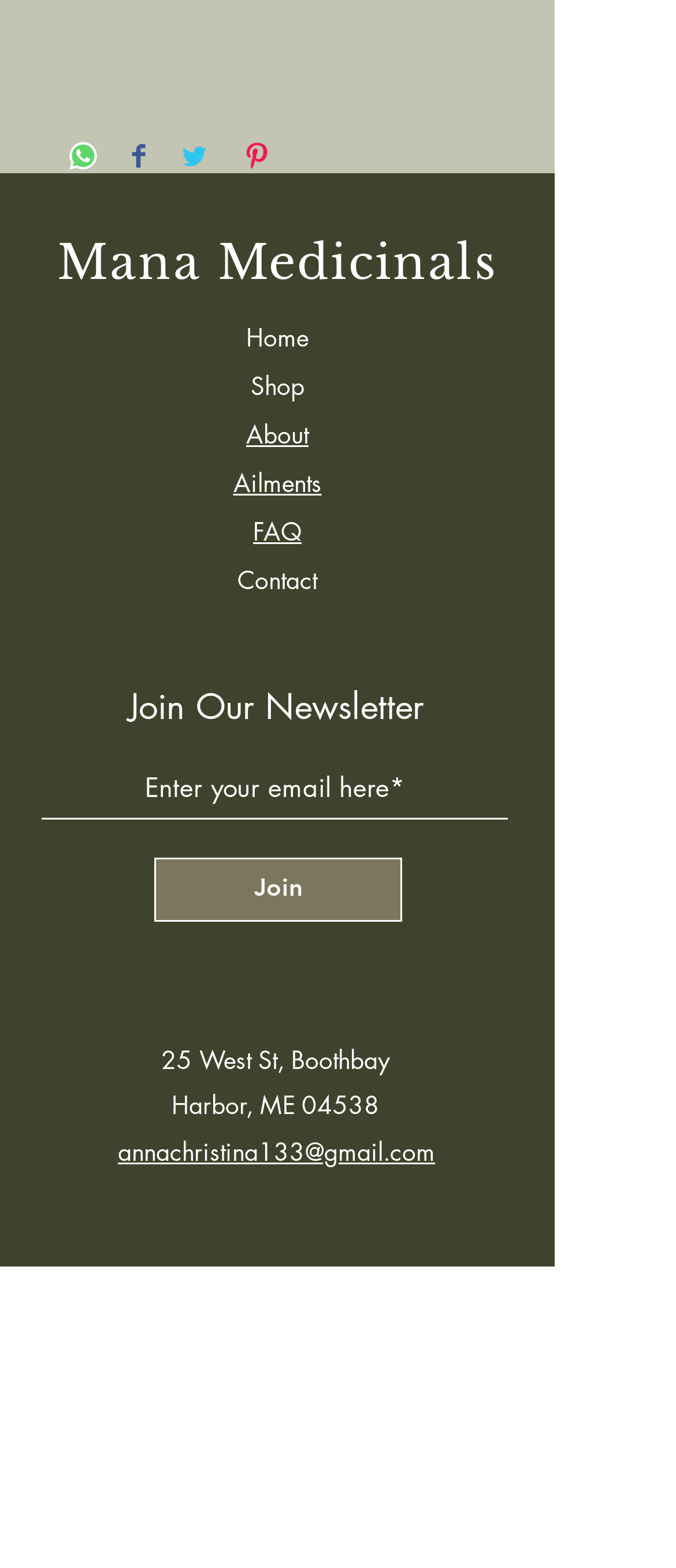Locate the bounding box coordinates of the area where you should click to accomplish the instruction: "Enter email address".

[0.062, 0.483, 0.751, 0.522]